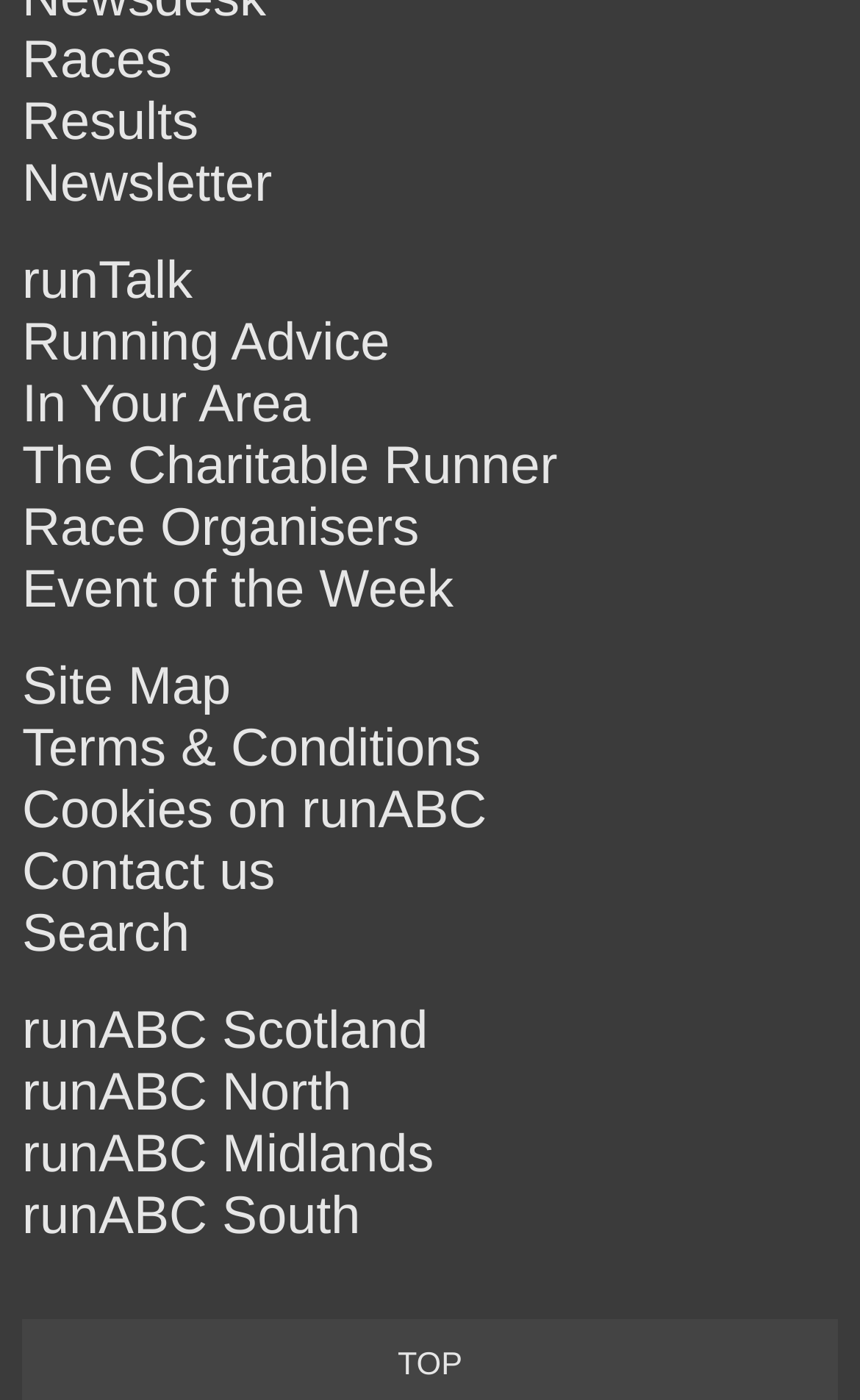Using the webpage screenshot and the element description runABC Midlands, determine the bounding box coordinates. Specify the coordinates in the format (top-left x, top-left y, bottom-right x, bottom-right y) with values ranging from 0 to 1.

[0.026, 0.803, 0.504, 0.846]